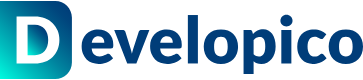Provide a one-word or short-phrase answer to the question:
What is the focus of the company 'Developico'?

Innovation and professionalism